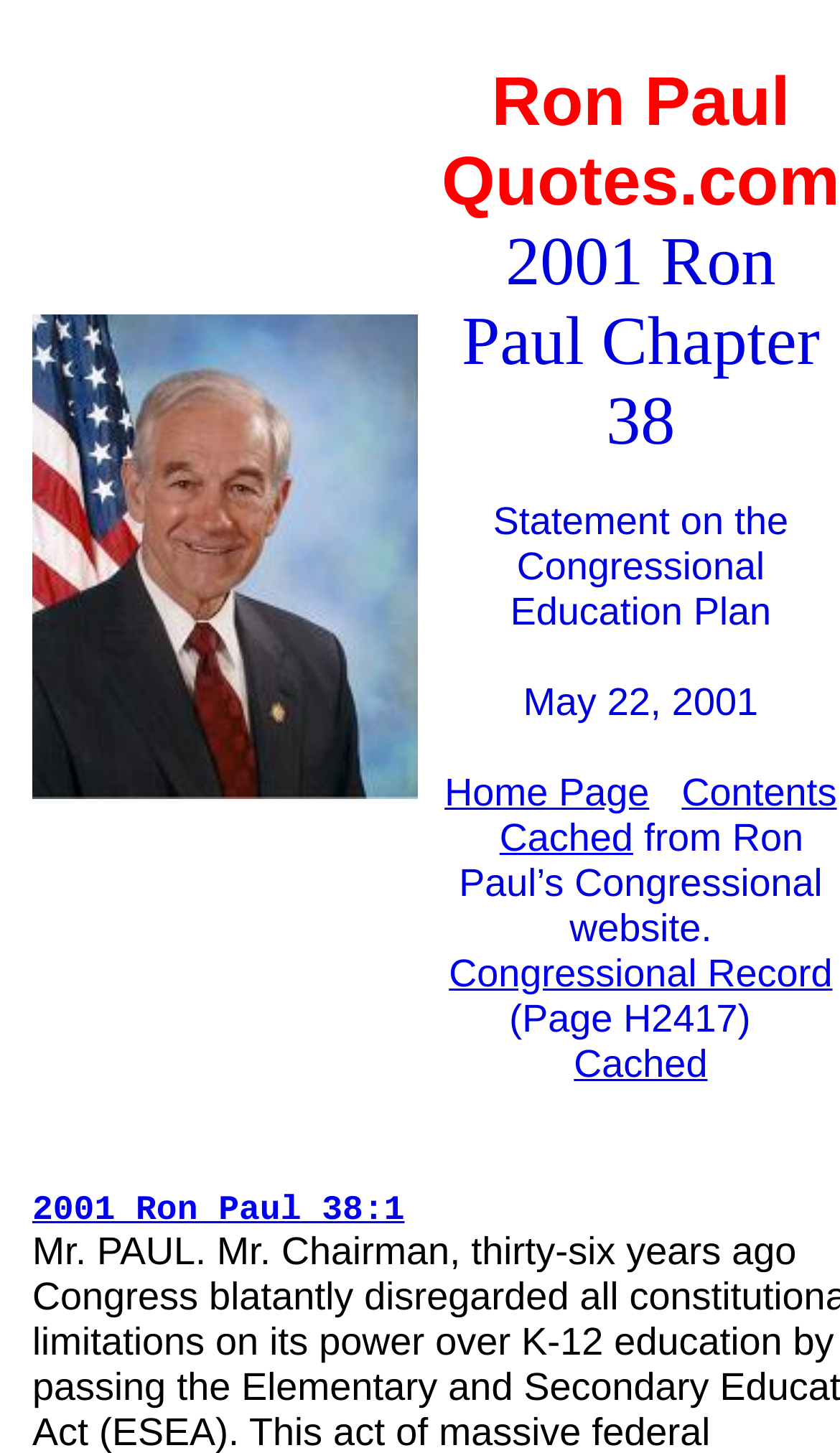Use the information in the screenshot to answer the question comprehensively: What is the location of the image?

I found the location of the image by looking at the bounding box coordinates of the image element. Specifically, the image element has coordinates [0.038, 0.216, 0.497, 0.549], which indicates that it is located at the top-left of the webpage.